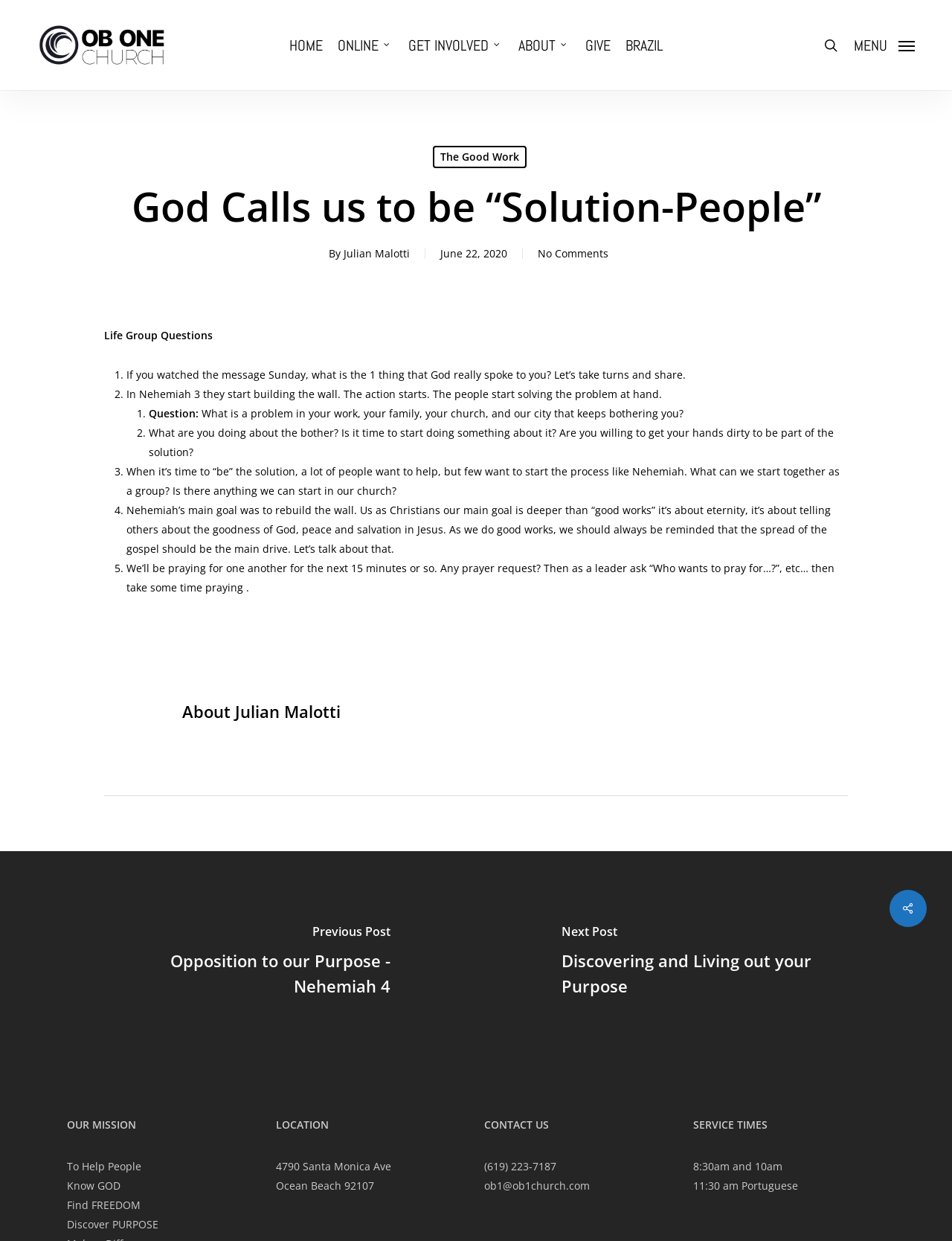Based on the element description alt="OB One Church", identify the bounding box coordinates for the UI element. The coordinates should be in the format (top-left x, top-left y, bottom-right x, bottom-right y) and within the 0 to 1 range.

[0.039, 0.017, 0.176, 0.056]